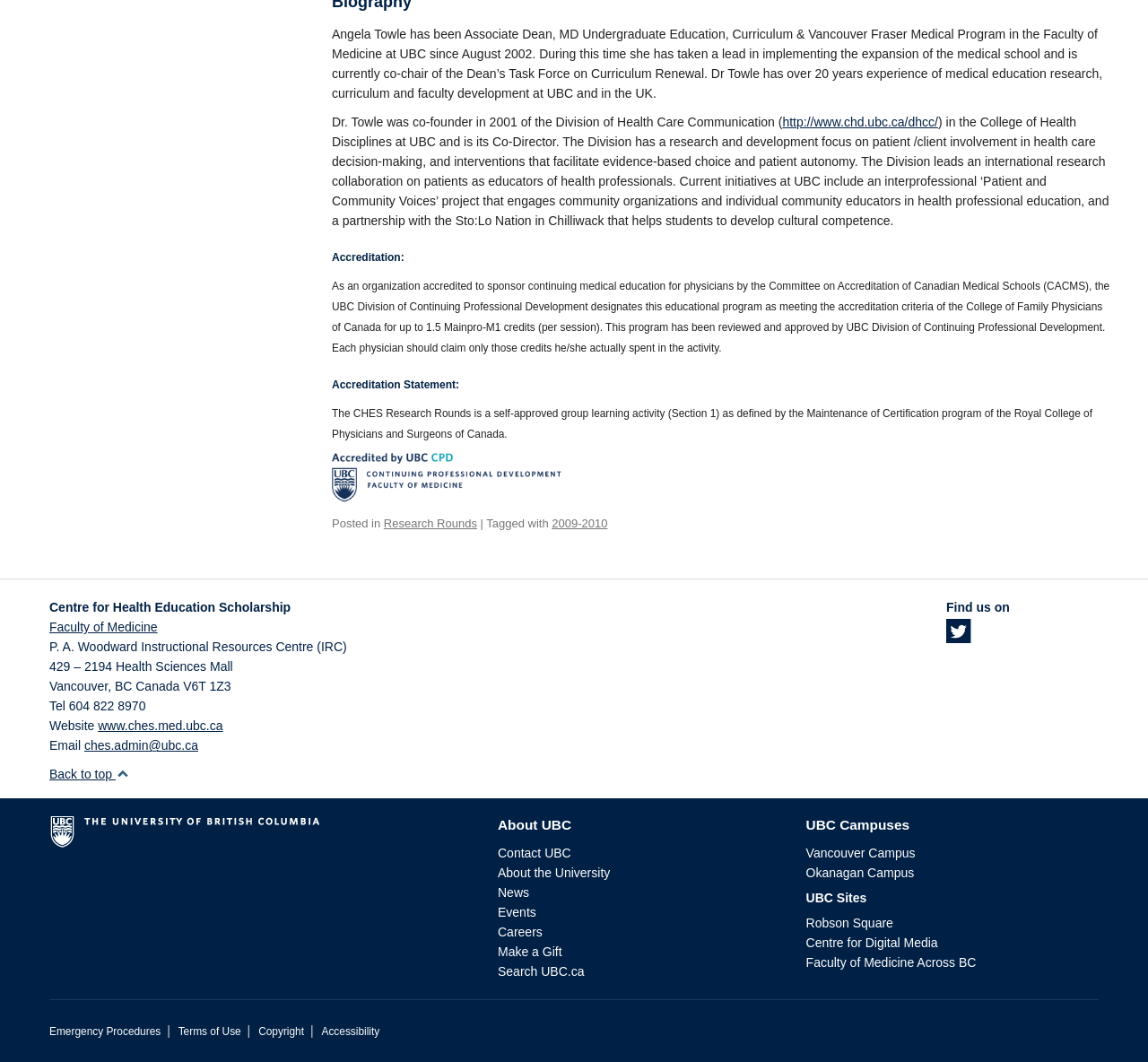Using the webpage screenshot, find the UI element described by Research Rounds. Provide the bounding box coordinates in the format (top-left x, top-left y, bottom-right x, bottom-right y), ensuring all values are floating point numbers between 0 and 1.

[0.334, 0.487, 0.416, 0.499]